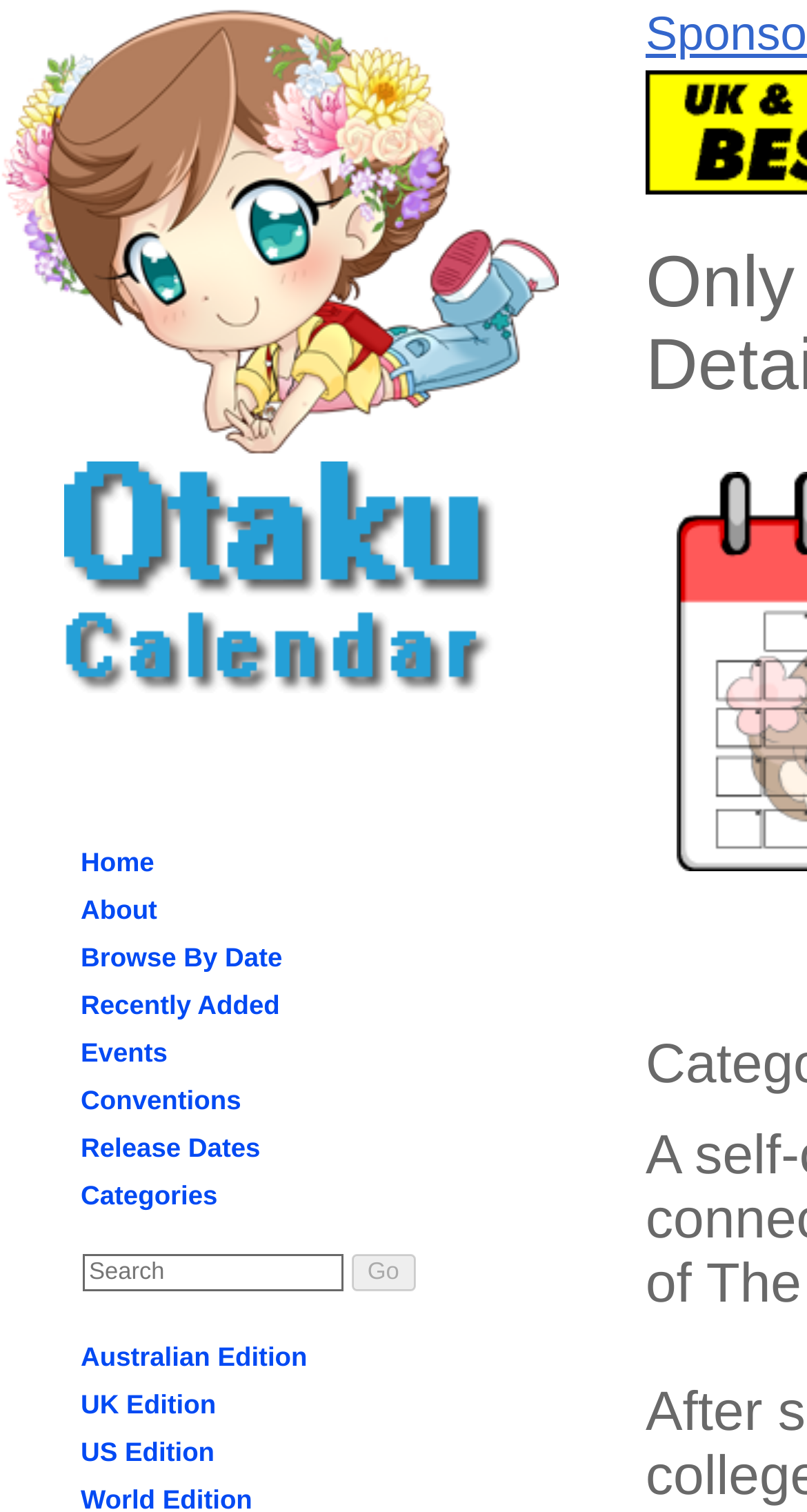Refer to the image and provide an in-depth answer to the question:
What is the current page about?

The title of the webpage, 'Only the Stars Know (Manga) US Release Details - Otaku Calendar', indicates that the current page is about the US release details of a manga titled 'Only the Stars Know'.